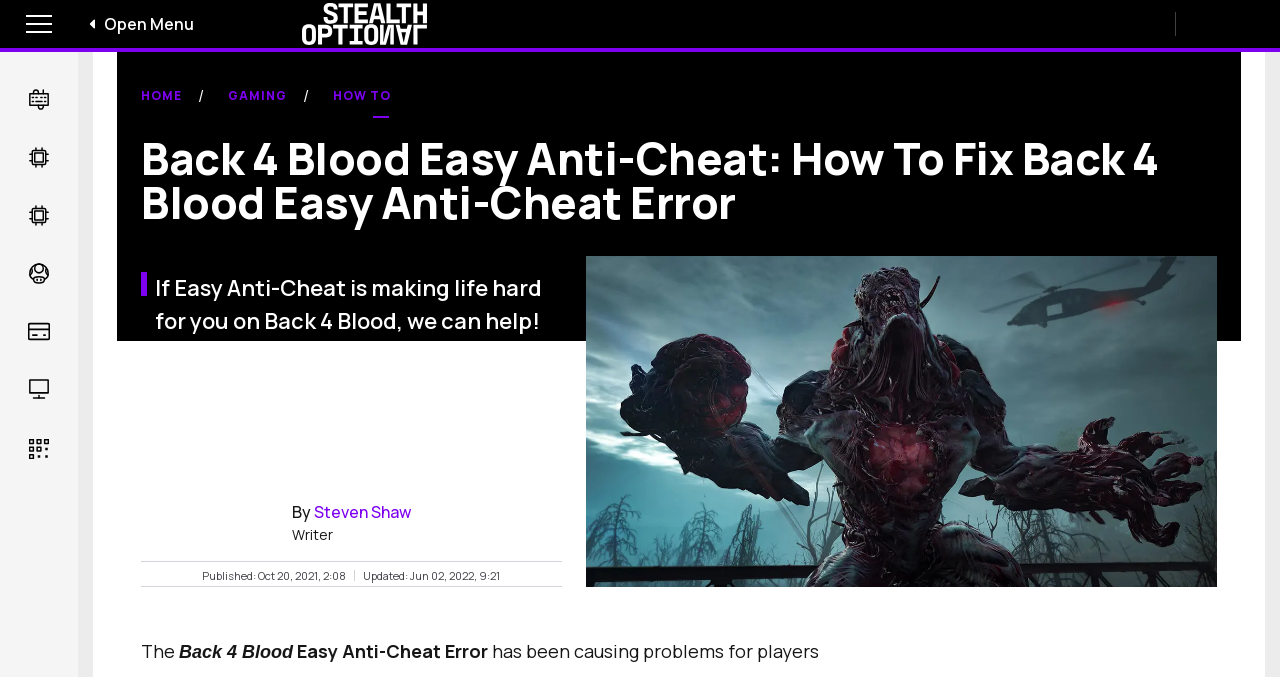Locate the bounding box coordinates of the element I should click to achieve the following instruction: "Toggle the Gaming submenu".

[0.012, 0.369, 0.048, 0.443]